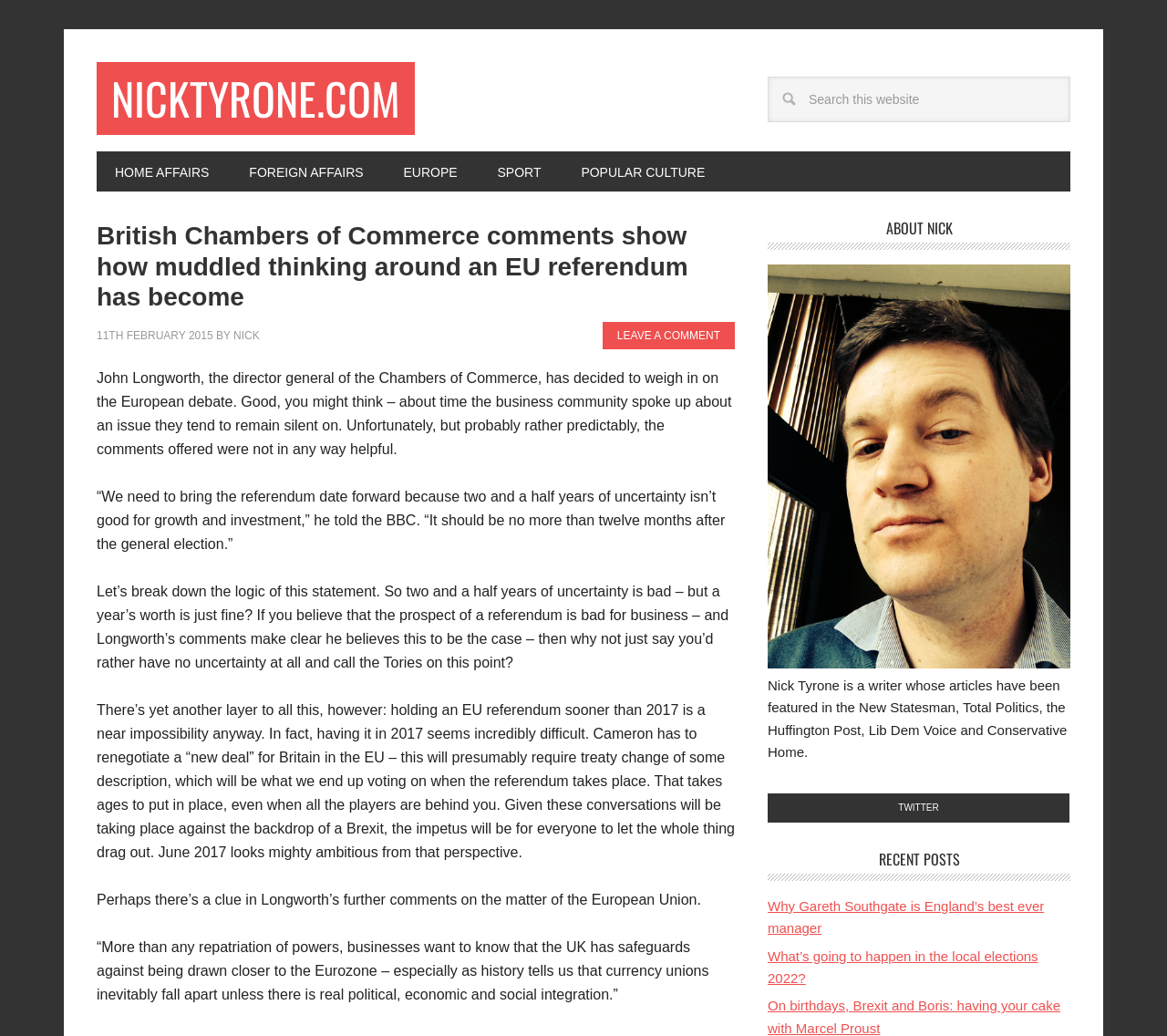Identify the text that serves as the heading for the webpage and generate it.

British Chambers of Commerce comments show how muddled thinking around an EU referendum has become